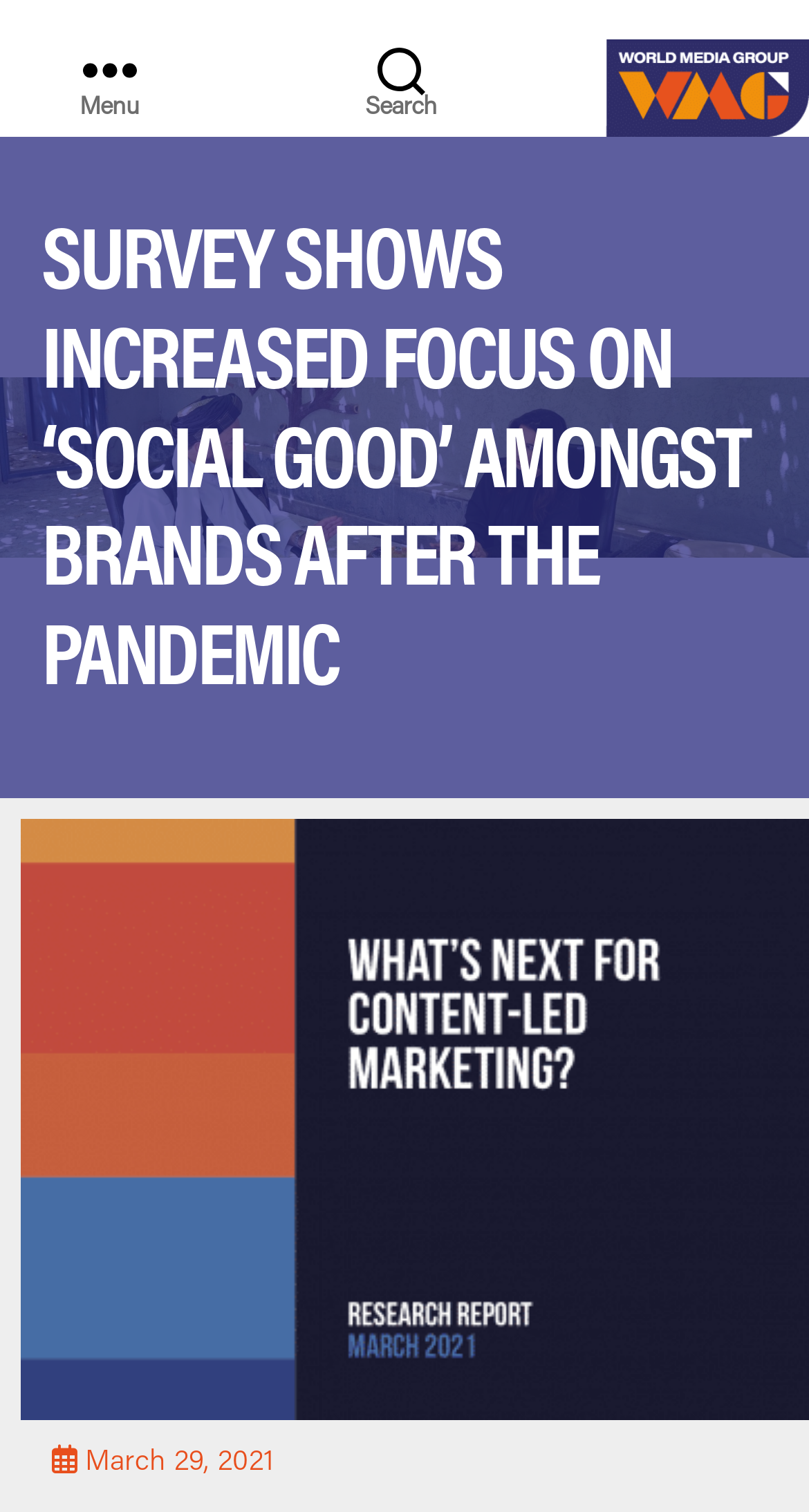Summarize the webpage comprehensively, mentioning all visible components.

The webpage appears to be an article or news page from World Media Group. At the top, there is a search button on the right side, and a menu button on the left side. Below the menu button, there is a header section that spans the entire width of the page. 

In the header section, a prominent heading reads "SURVEY SHOWS INCREASED FOCUS ON ‘SOCIAL GOOD’ AMONGST BRANDS AFTER THE PANDEMIC". This heading is positioned roughly in the middle of the page, both horizontally and vertically. 

On the top right corner, there is a link and an image, both labeled "World Media Group", which likely represents the logo of the organization. Next to the logo, there is a static text "WORLD MEDIA GROUP". 

At the bottom of the page, there is a static text "March 29, 2021", which likely indicates the publication date of the article.